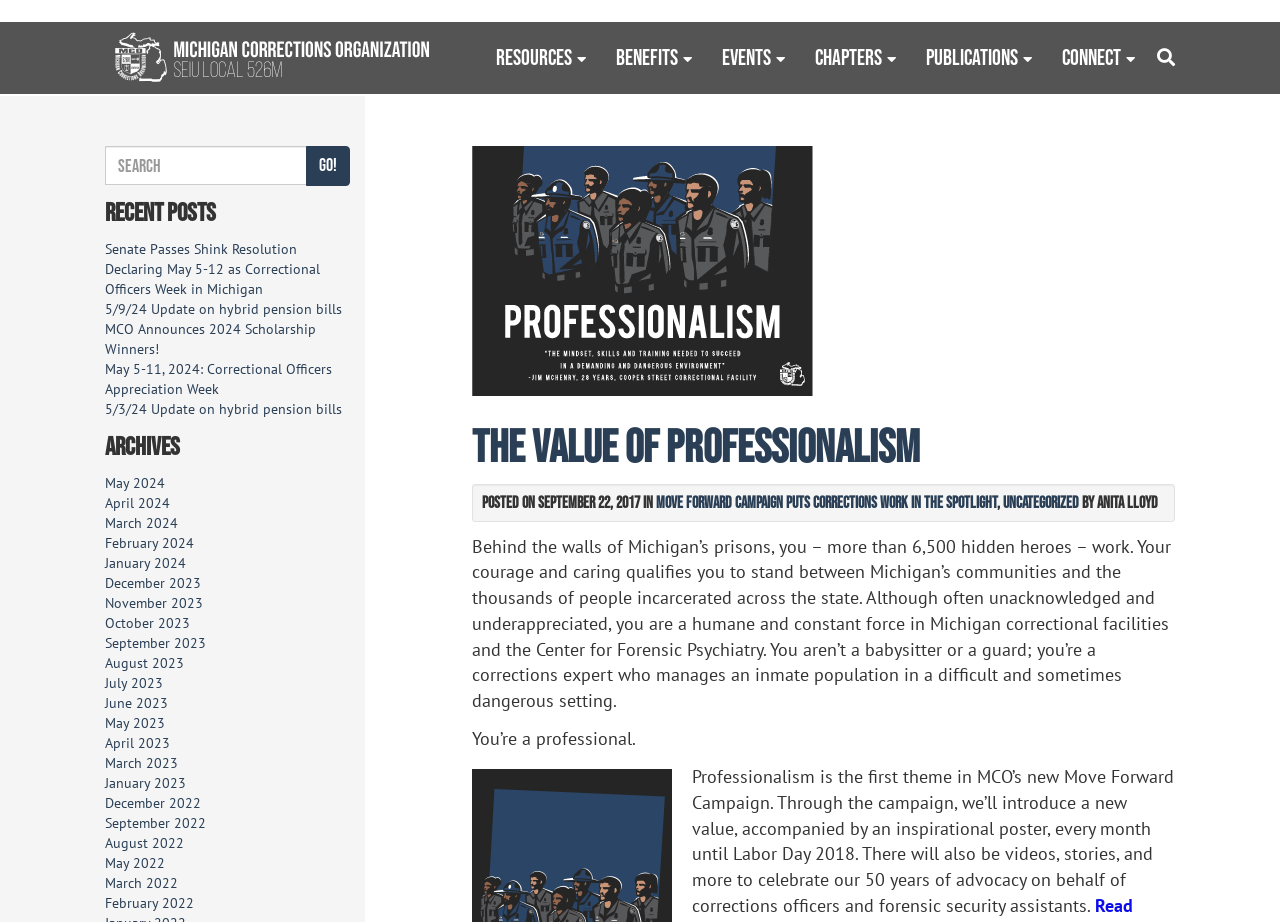Respond with a single word or phrase:
What is the theme of the Move Forward Campaign?

Professionalism